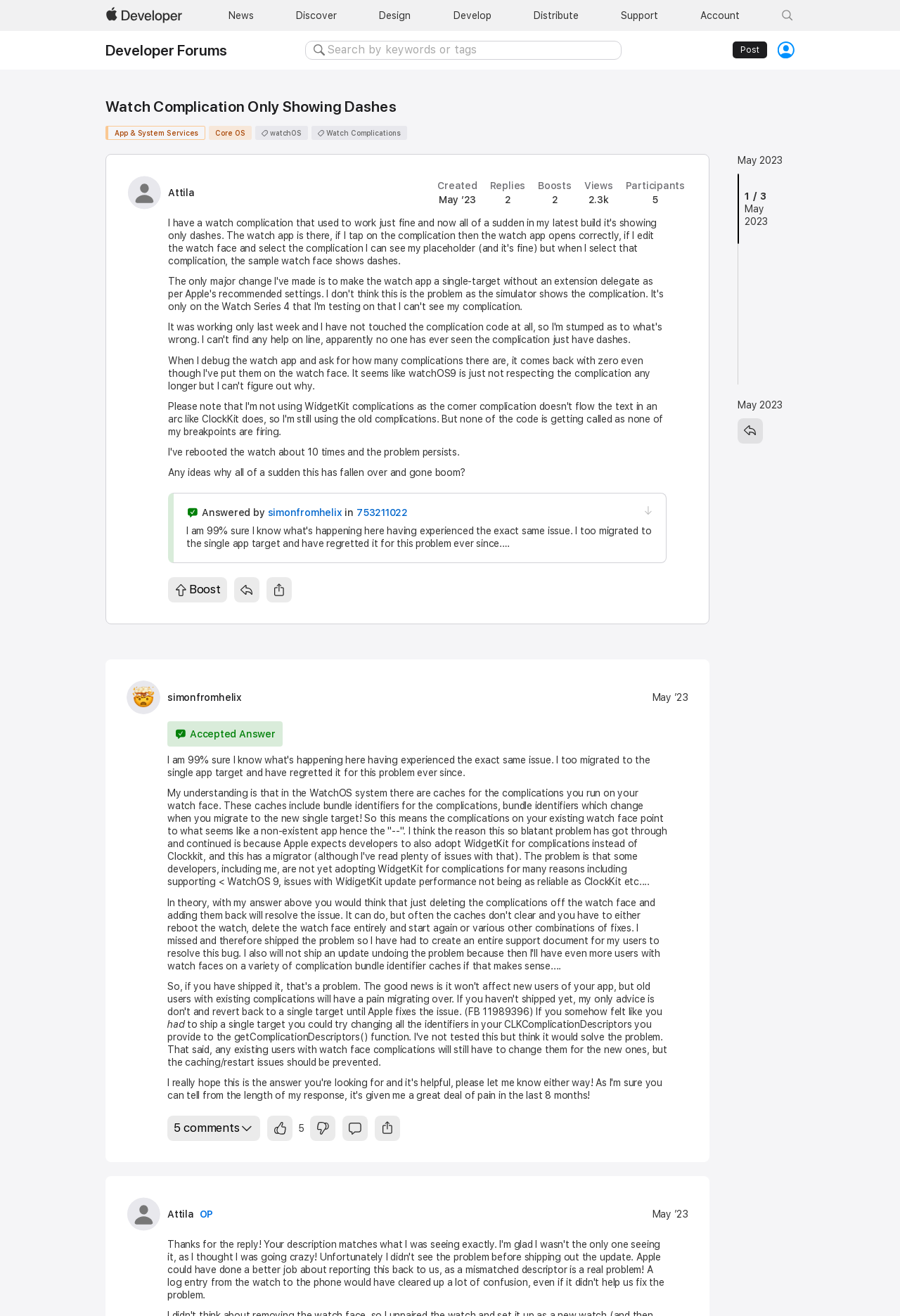Find and extract the text of the primary heading on the webpage.

Watch Complication Only Showing Dashes